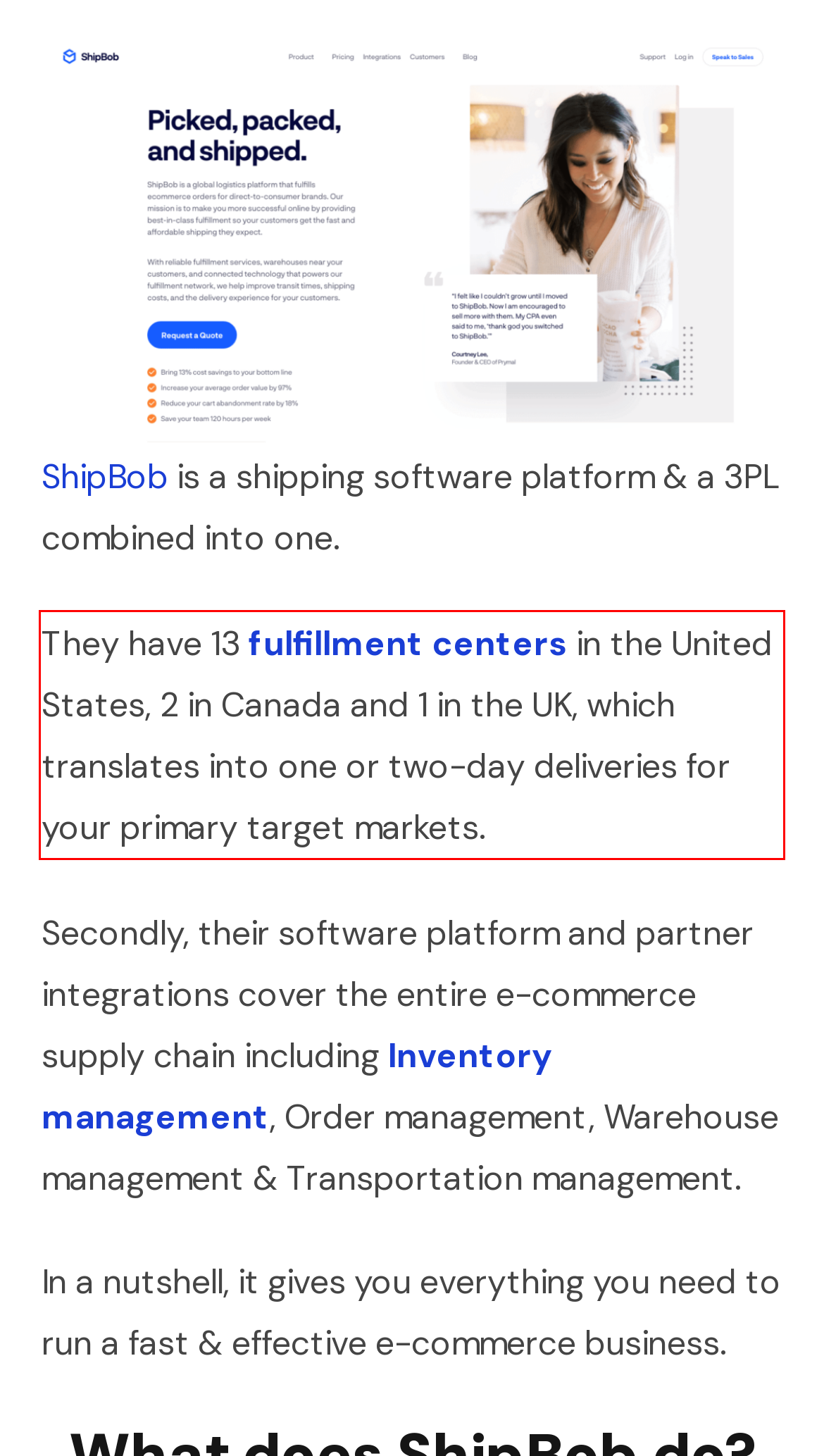Please analyze the provided webpage screenshot and perform OCR to extract the text content from the red rectangle bounding box.

They have 13 fulfillment centers in the United States, 2 in Canada and 1 in the UK, which translates into one or two-day deliveries for your primary target markets.